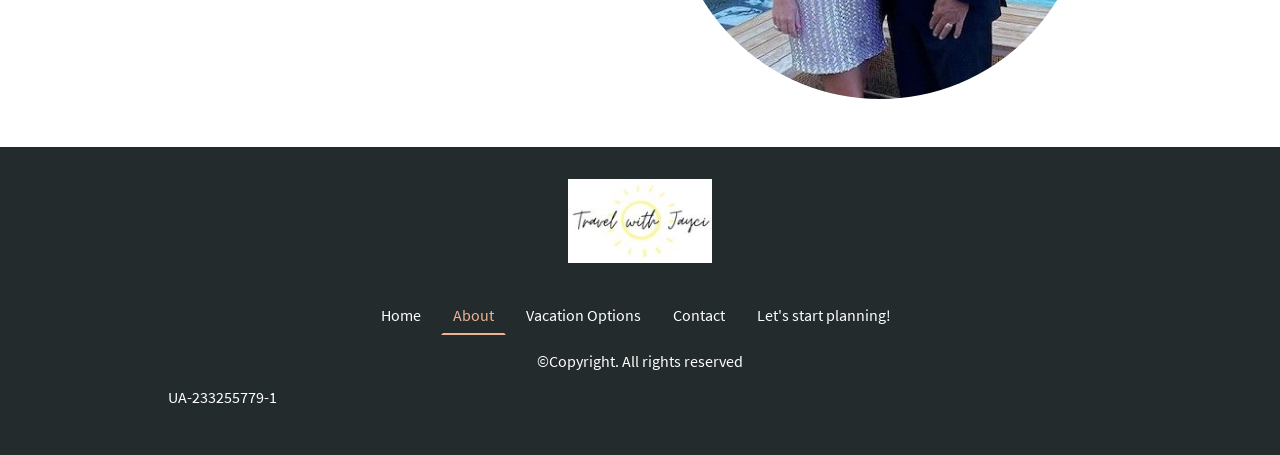Give a concise answer of one word or phrase to the question: 
Where is the logo located on the page?

Top-center